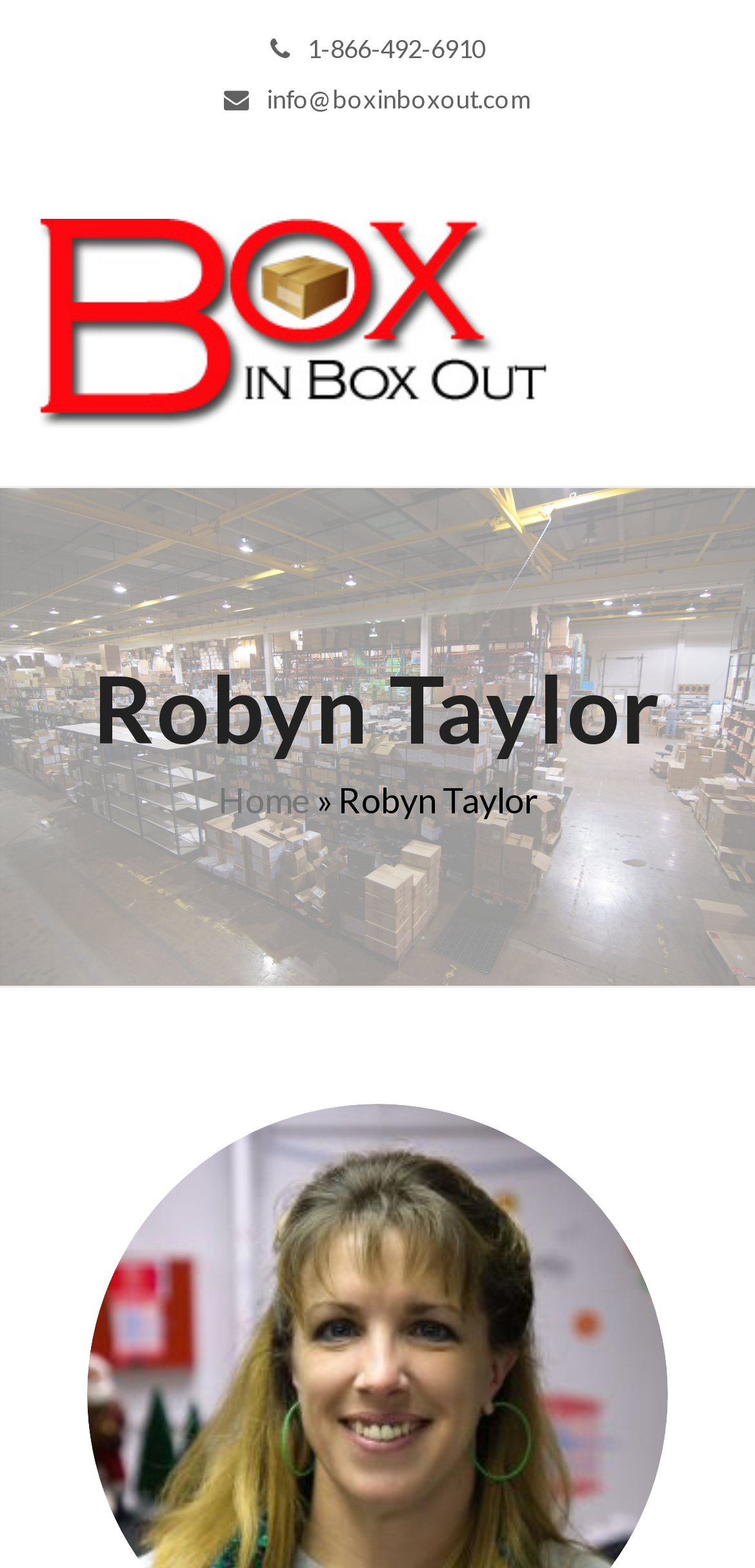Give a comprehensive overview of the webpage, including key elements.

The webpage is about Robyn Taylor, an employee at Box In Box Out. At the top of the page, there is a contact information section with a phone number "1-866-492-6910" and an email address "info@boxinboxout.com". 

Below the contact information, there is a table with a logo of Box In Box Out, which is also a link to the company's website. 

The main content of the page is about Robyn Taylor, with a heading that displays her name. Below the heading, there is a navigation section that shows the current location of the page, with links to the "Home" page and a breadcrumb trail indicating the current page is about Robyn Taylor. 

The page also has a brief description of Robyn Taylor, which is not explicitly mentioned in the accessibility tree but is provided in the meta description: she has worked at Box In Box Out since 2011 and manages the day-to-day order processing and kitting and assembly work for customers.